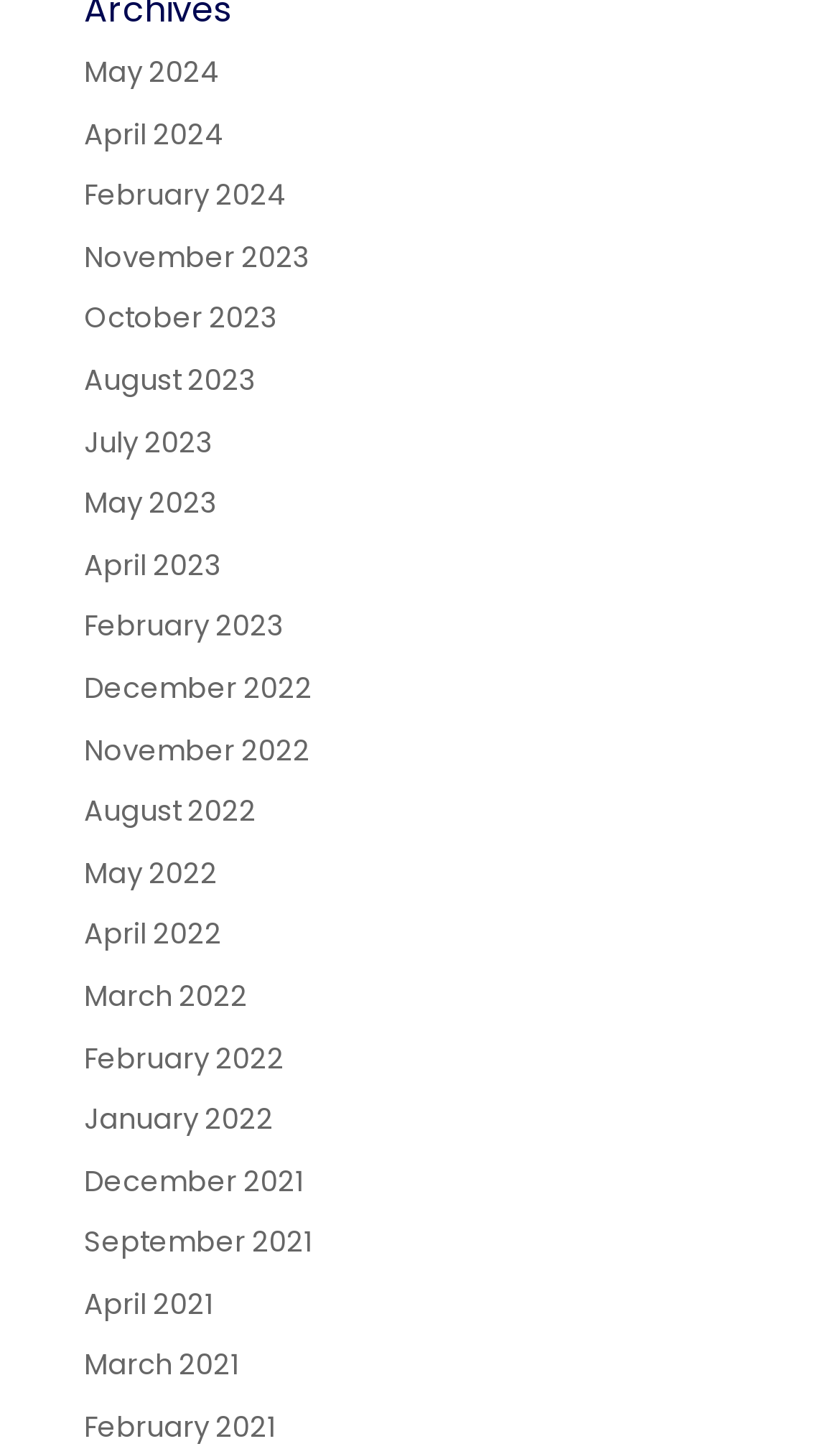Find the bounding box coordinates of the element's region that should be clicked in order to follow the given instruction: "access April 2021". The coordinates should consist of four float numbers between 0 and 1, i.e., [left, top, right, bottom].

[0.1, 0.883, 0.254, 0.911]